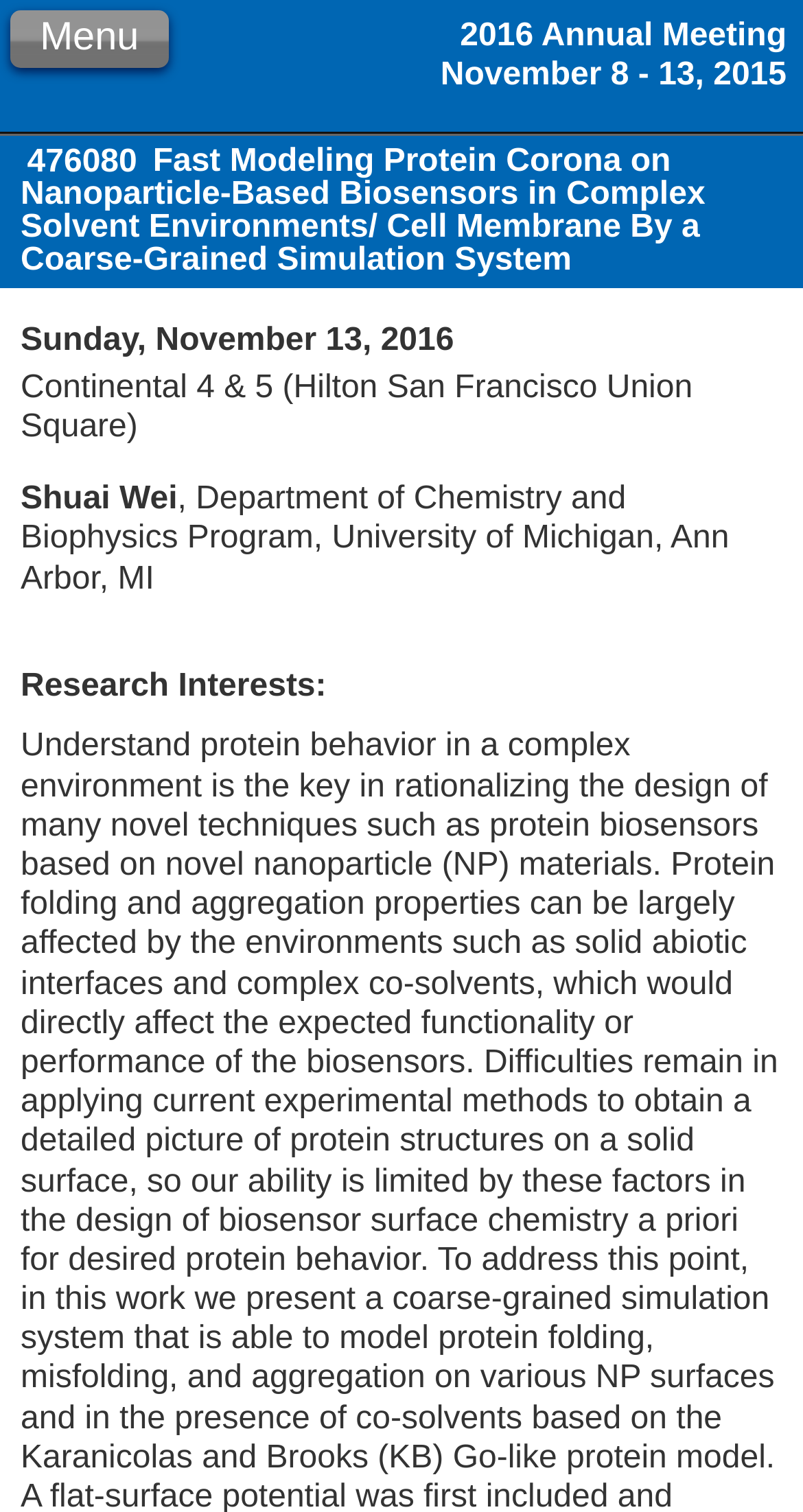What is the section title above 'Research Interests:'?
Look at the image and answer the question with a single word or phrase.

None